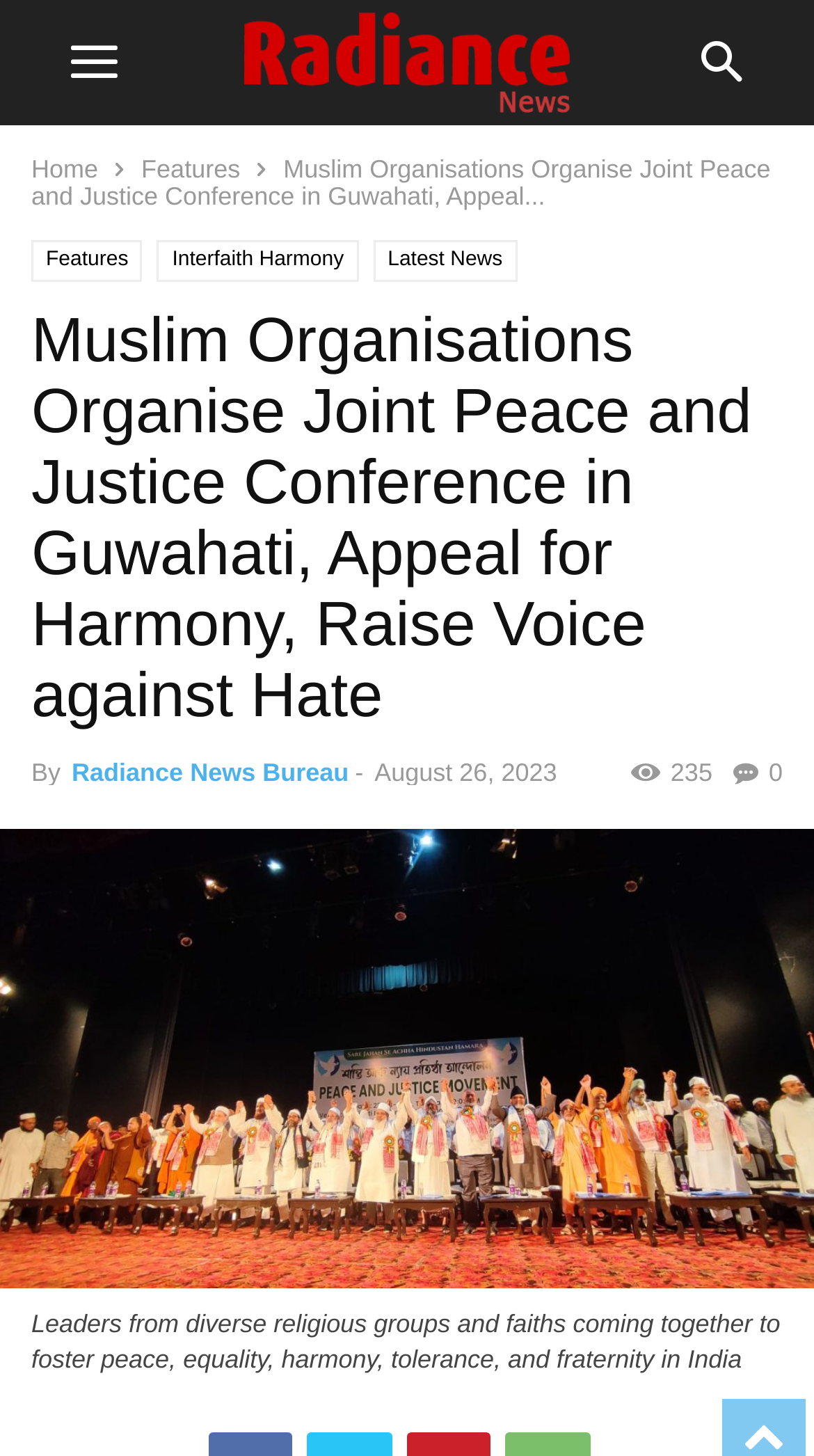Find the bounding box coordinates of the element to click in order to complete the given instruction: "visit Radiance News Bureau."

[0.088, 0.521, 0.428, 0.541]